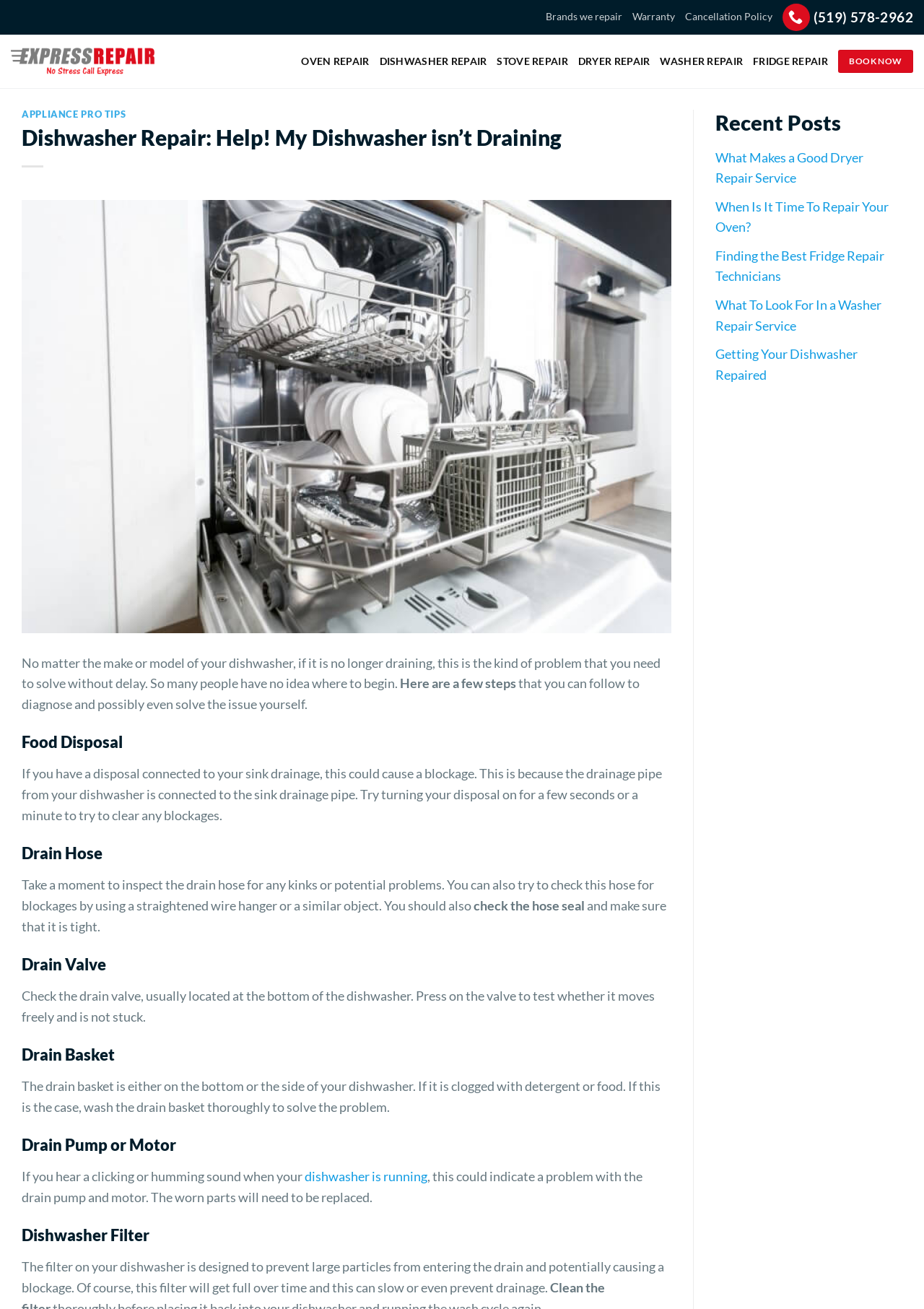Identify the bounding box coordinates of the area you need to click to perform the following instruction: "Click the 'Search' button".

None